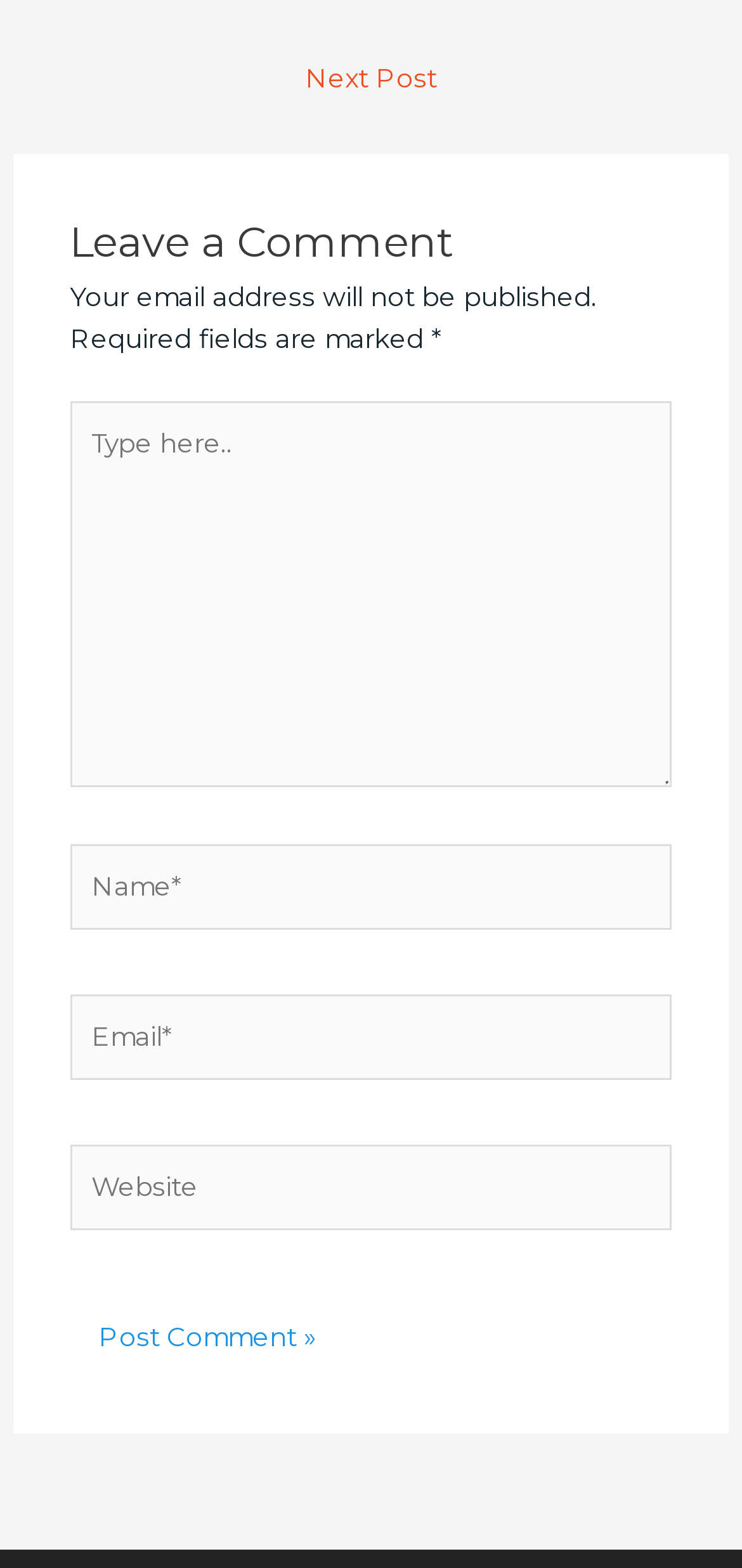Bounding box coordinates should be provided in the format (top-left x, top-left y, bottom-right x, bottom-right y) with all values between 0 and 1. Identify the bounding box for this UI element: name="submit" value="Post Comment »"

[0.094, 0.826, 0.466, 0.881]